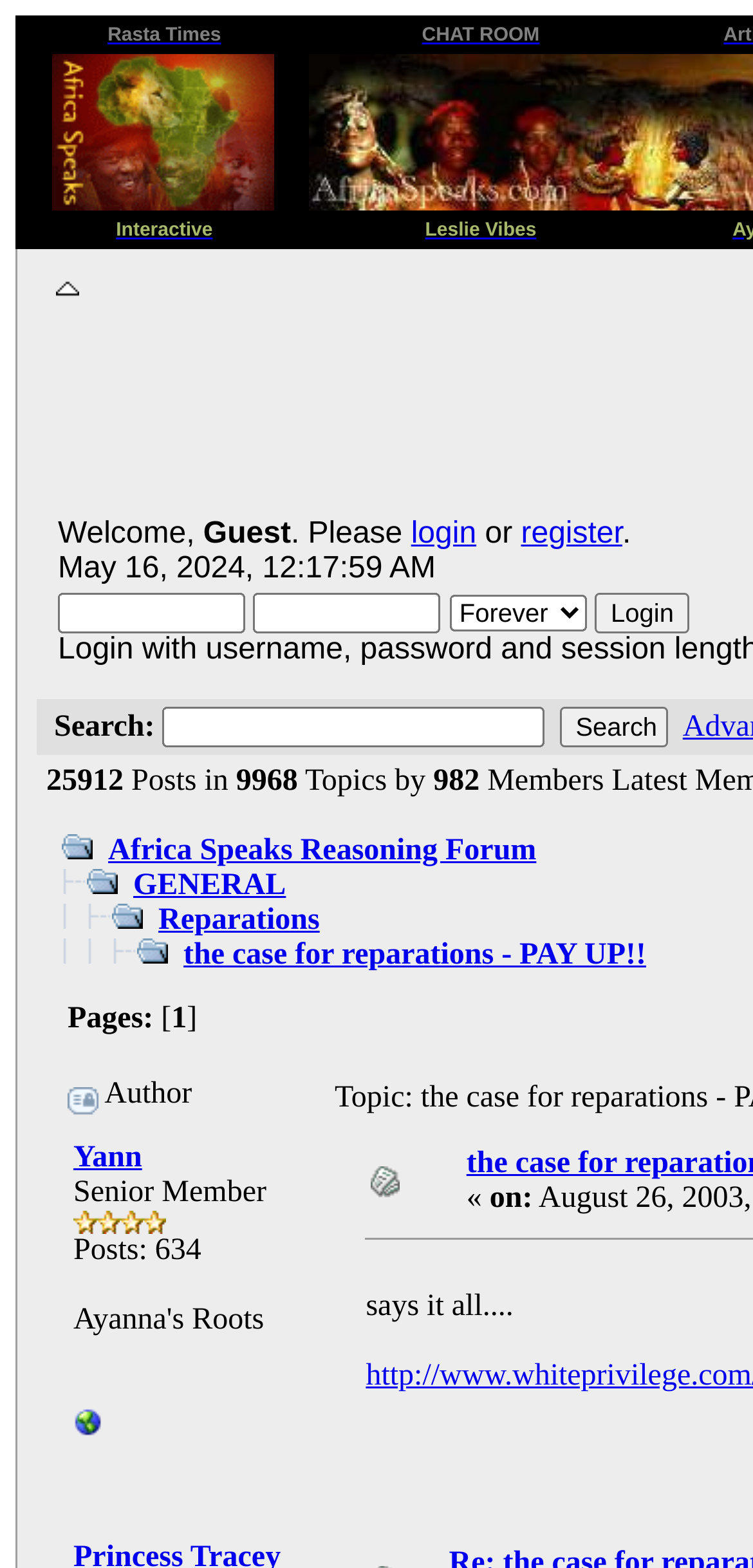How many images are in the sidebar?
Based on the image, answer the question with as much detail as possible.

I counted the images in the sidebar, which are '+' at [369], 'Africa Speaks Reasoning Forum' at [372], '|-' at [374], '+' at [375], '|' at [380], '|-' at [381], and '|' at [387]. There are 7 images in total.